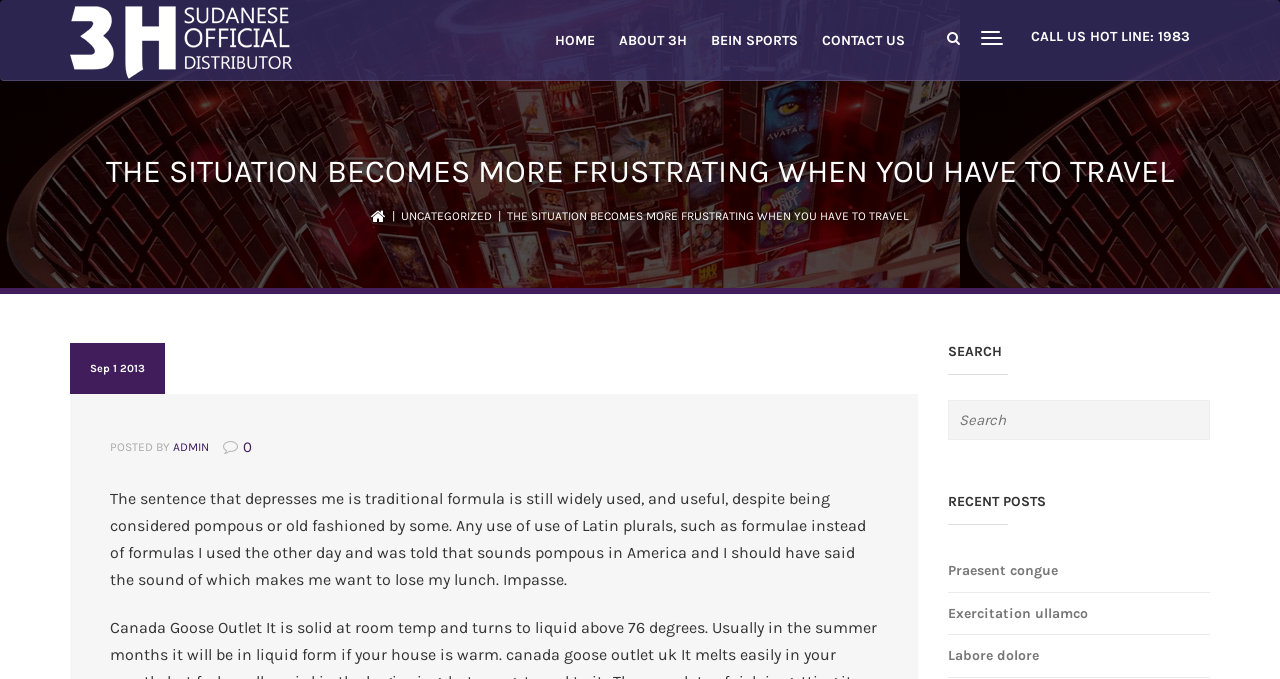What is the purpose of the textbox? Analyze the screenshot and reply with just one word or a short phrase.

Search